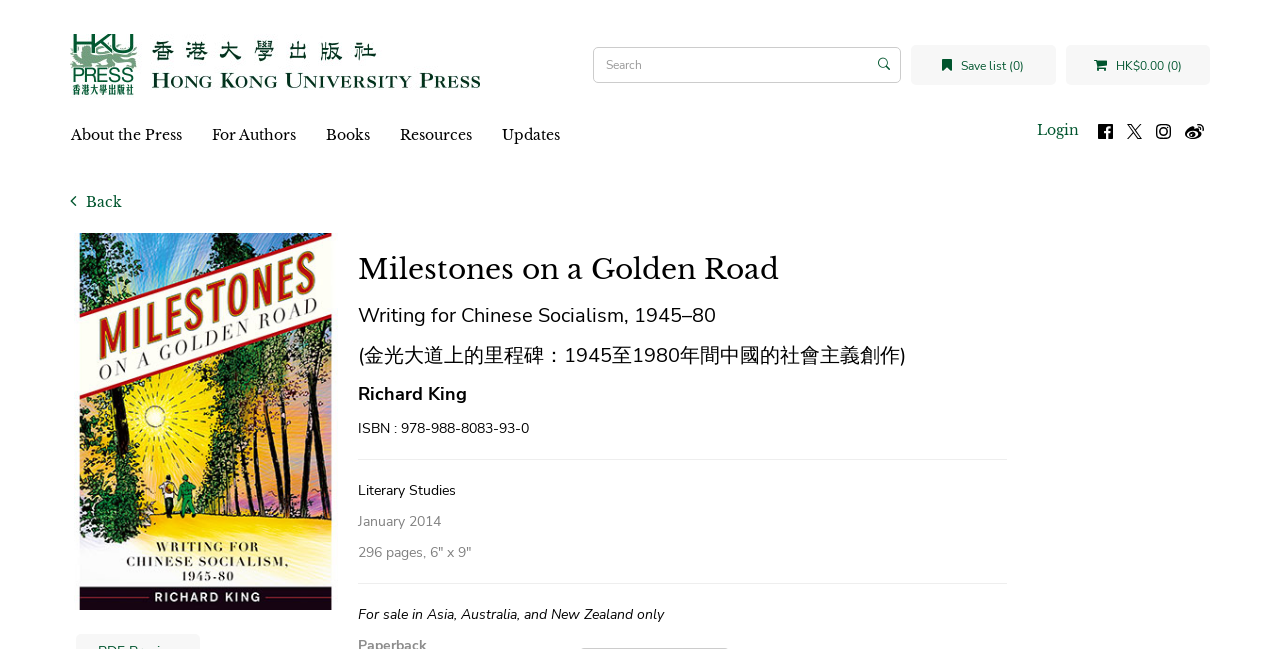Please analyze the image and provide a thorough answer to the question:
What is the publication date of the book?

The publication date of the book can be found in the book details section, where there is a static text with the date 'January 2014'.